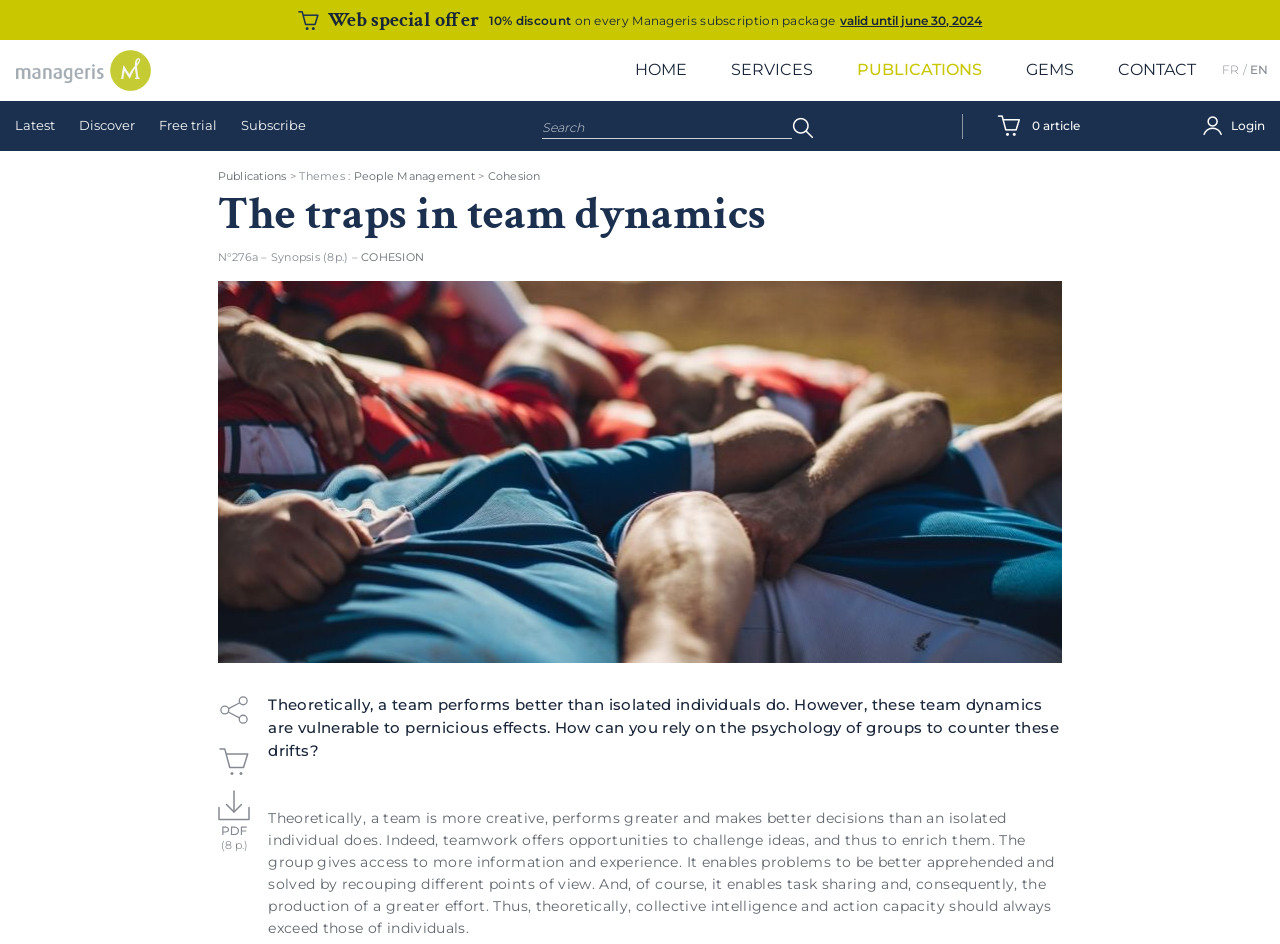Predict the bounding box coordinates of the UI element that matches this description: "Add to cart". The coordinates should be in the format [left, top, right, bottom] with each value between 0 and 1.

[0.17, 0.783, 0.195, 0.83]